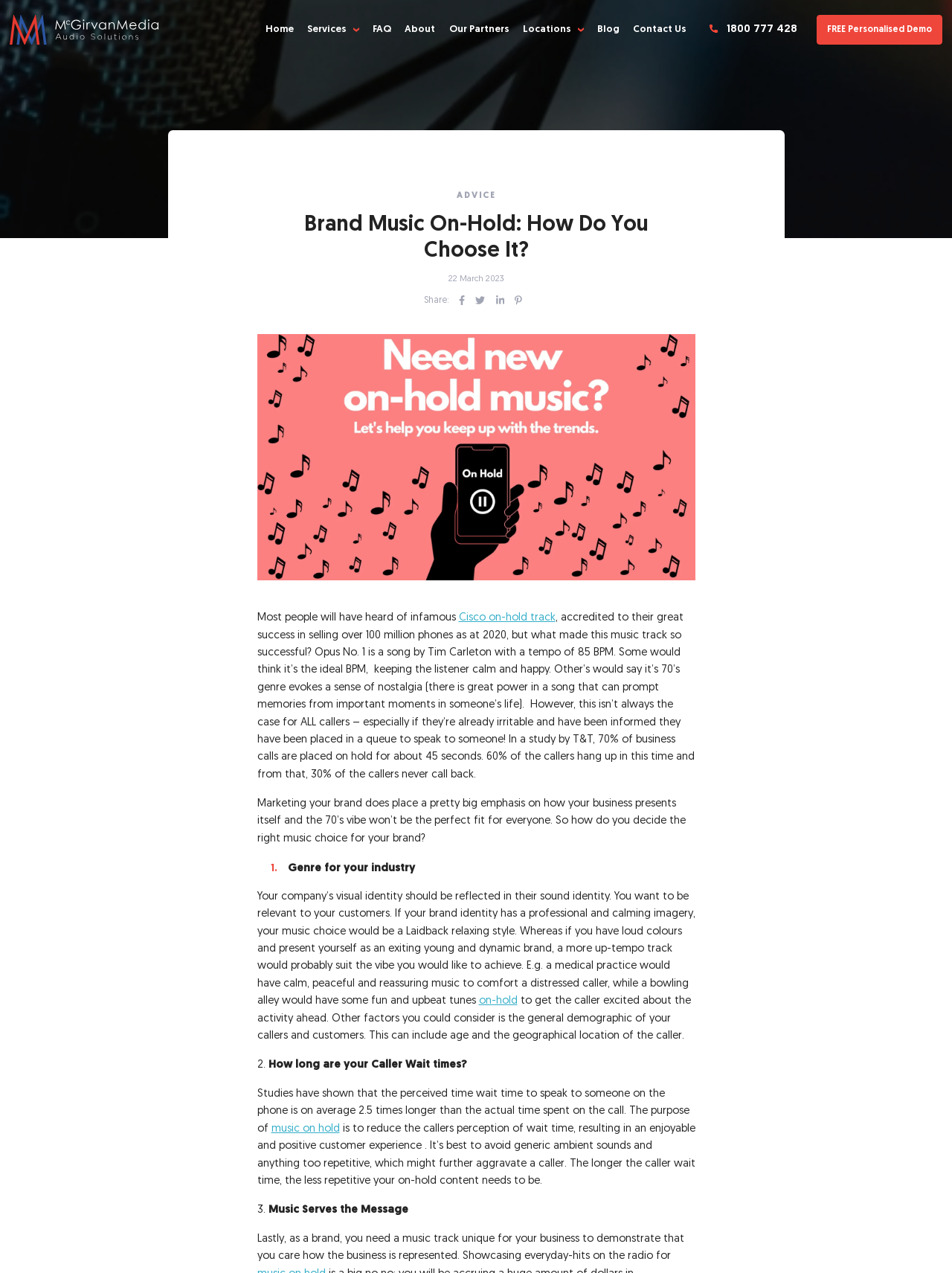Identify the bounding box of the UI element described as follows: "1800 777 428". Provide the coordinates as four float numbers in the range of 0 to 1 [left, top, right, bottom].

[0.744, 0.017, 0.838, 0.03]